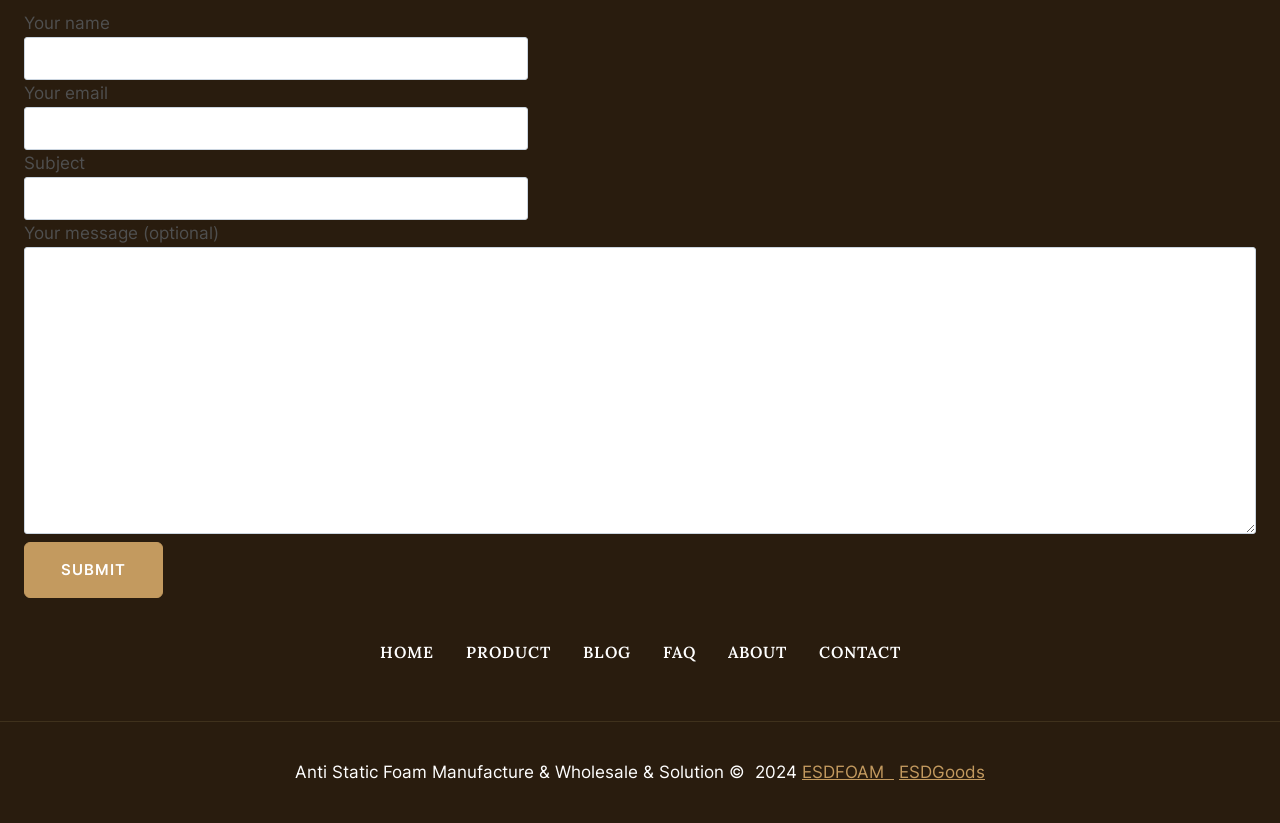Analyze the image and provide a detailed answer to the question: What is the label of the first textbox in the form?

The first textbox in the form is labeled 'Your name', indicating that the user should enter their name in this field.